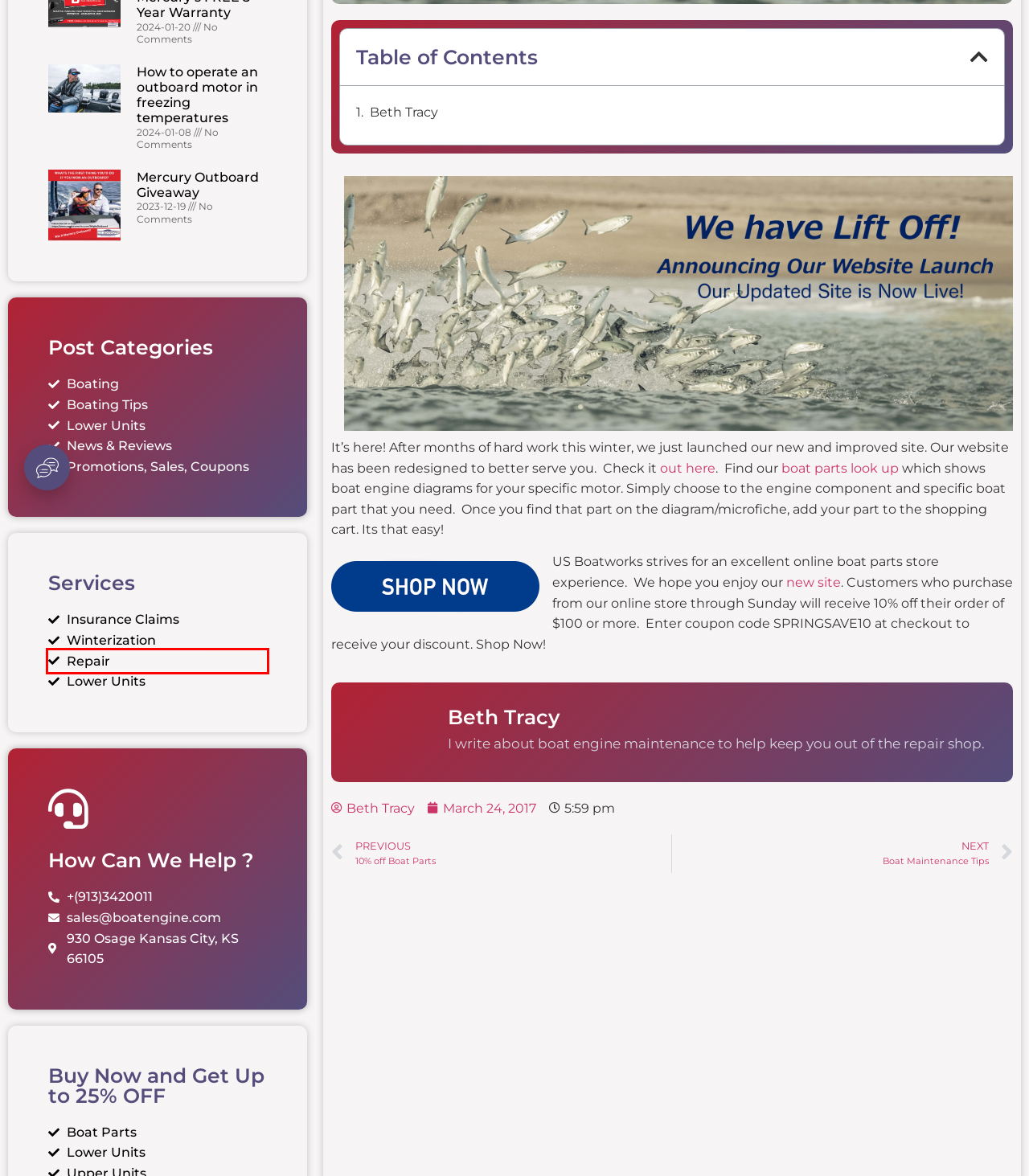You have a screenshot of a webpage with an element surrounded by a red bounding box. Choose the webpage description that best describes the new page after clicking the element inside the red bounding box. Here are the candidates:
A. 10% off Boat Parts from USBoatworks
B. Boat Repair Kansas City | Certified Boat Mechanics
C. OMC Boat Parts - US Boatworks
D. Beth Tracy - US Boatworks
E. Outboard Motor in Freezing Temperatures | USBoatworks
F. Boating Tips and Tricks | Boat Maintenance Tips | US Boatworks
G. Mercury Outboard Giveaway - US Boatworks
H. Spring Boat Maintenance Tips | USBoatworks

B